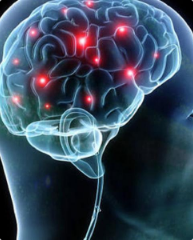What is below the brain in the image?
Please provide a comprehensive answer based on the information in the image.

The image depicts a semi-transparent view of the brain, and below it, there is a representation of a neck leading to a complete silhouette of a head, suggesting a connection to the central nervous system.